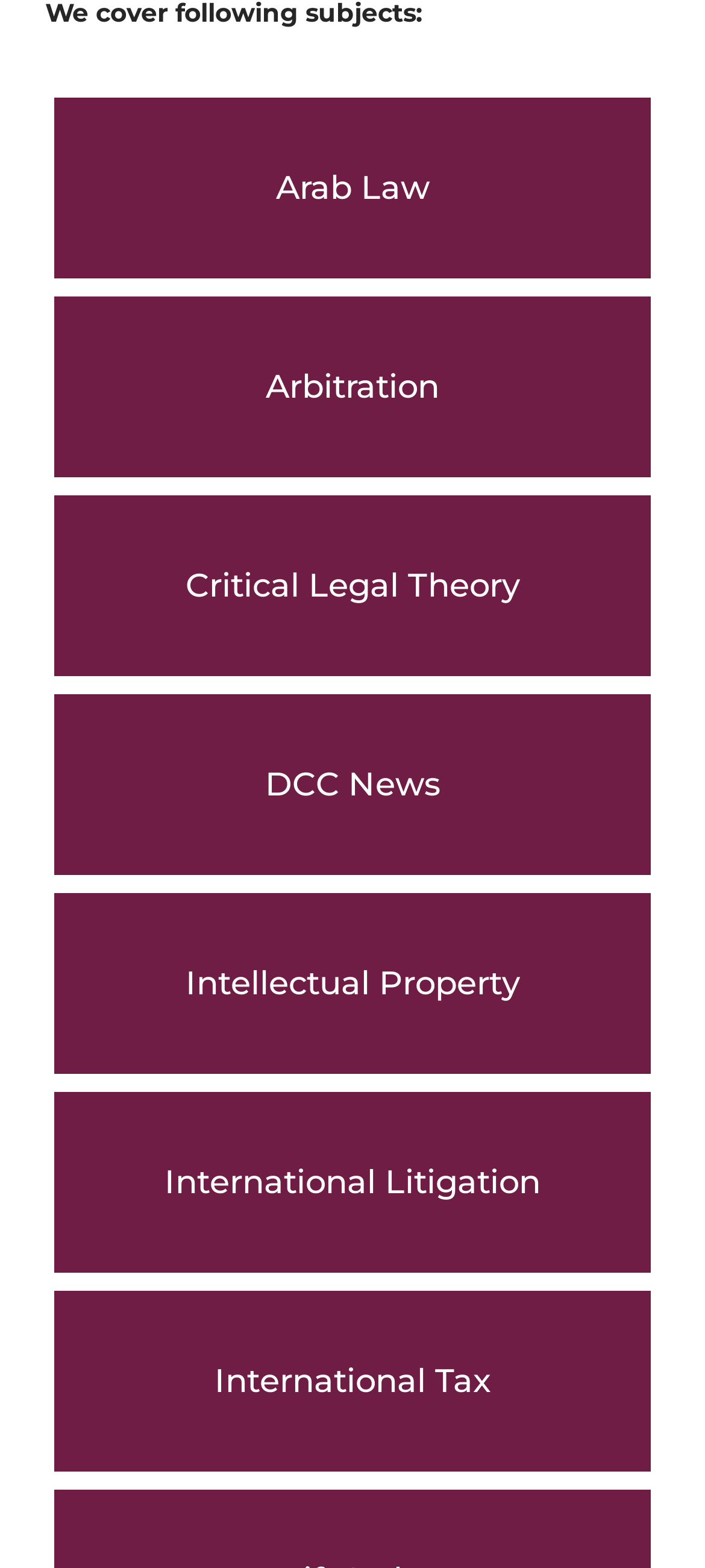Refer to the image and answer the question with as much detail as possible: What is the topic of the article?

The topic of the article is mentioned in the heading 'Moving to Spain: Navigating Spain’s Golden Visa Program'. This heading is located at the top of the page, below the image.